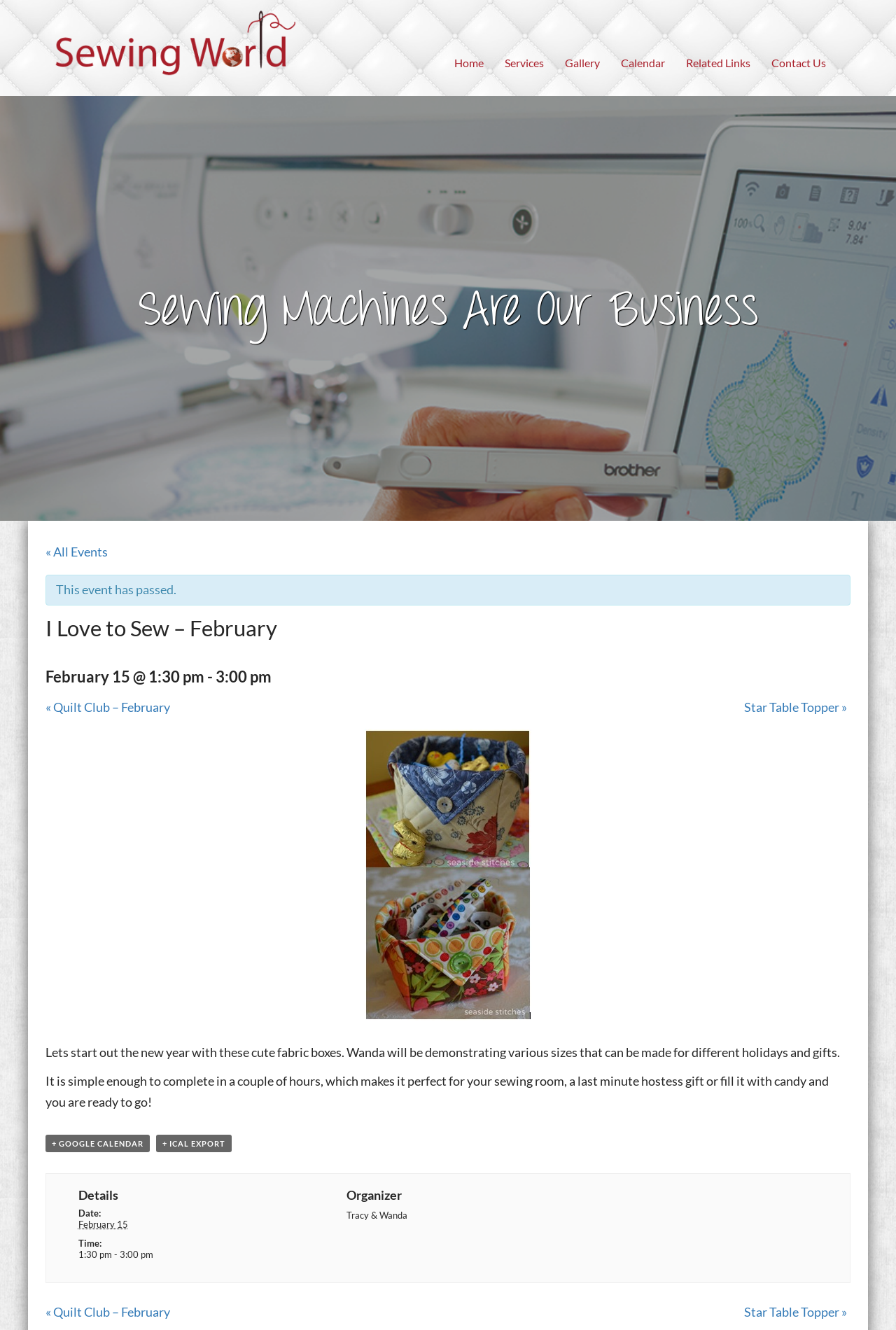What is the name of the sewing event?
Please respond to the question with a detailed and well-explained answer.

I determined the answer by looking at the heading element with the text 'I Love to Sew – February' which is located at the top of the webpage, indicating that it is the title of the event.